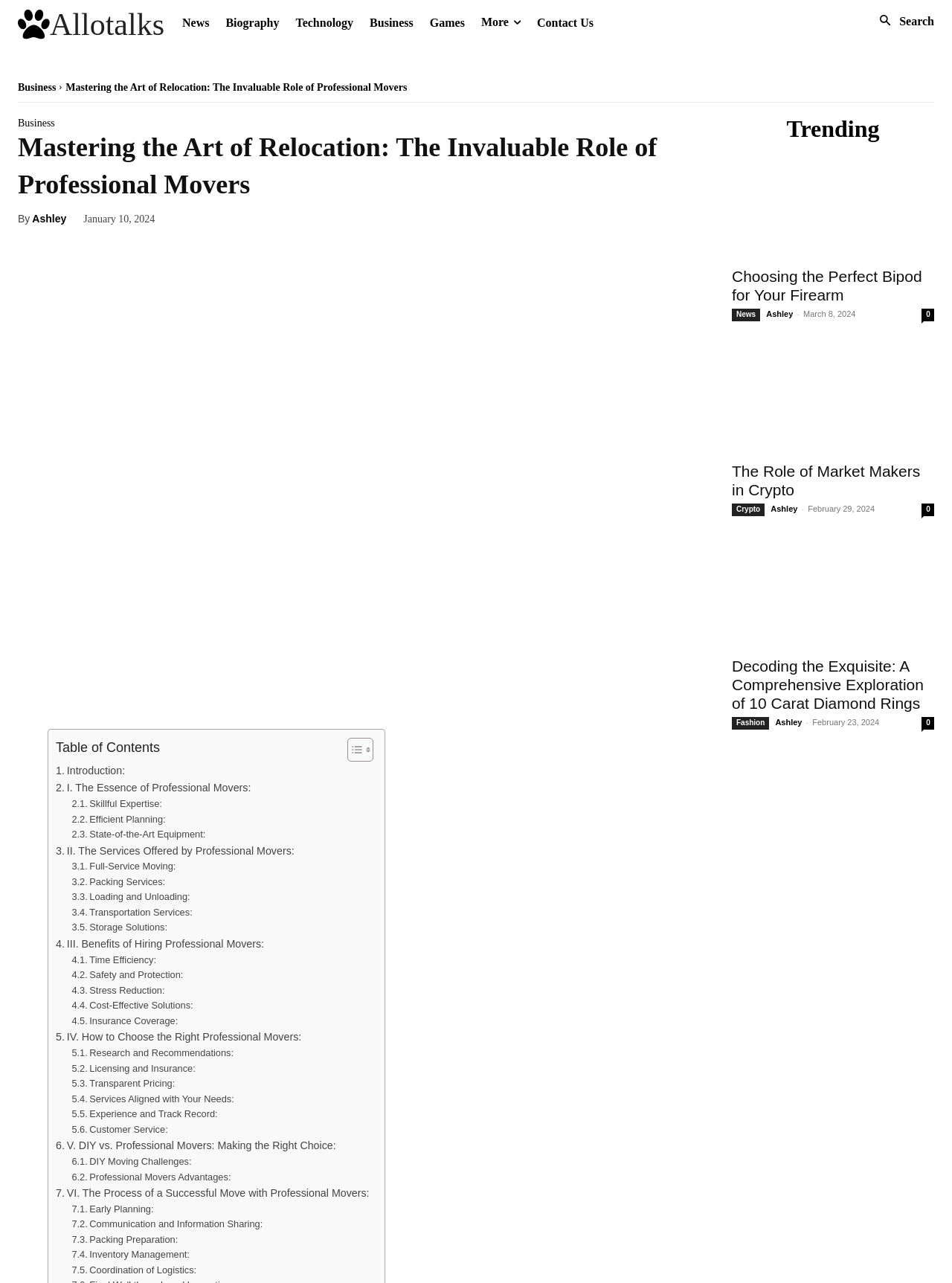How many trending articles are listed?
Refer to the image and respond with a one-word or short-phrase answer.

3